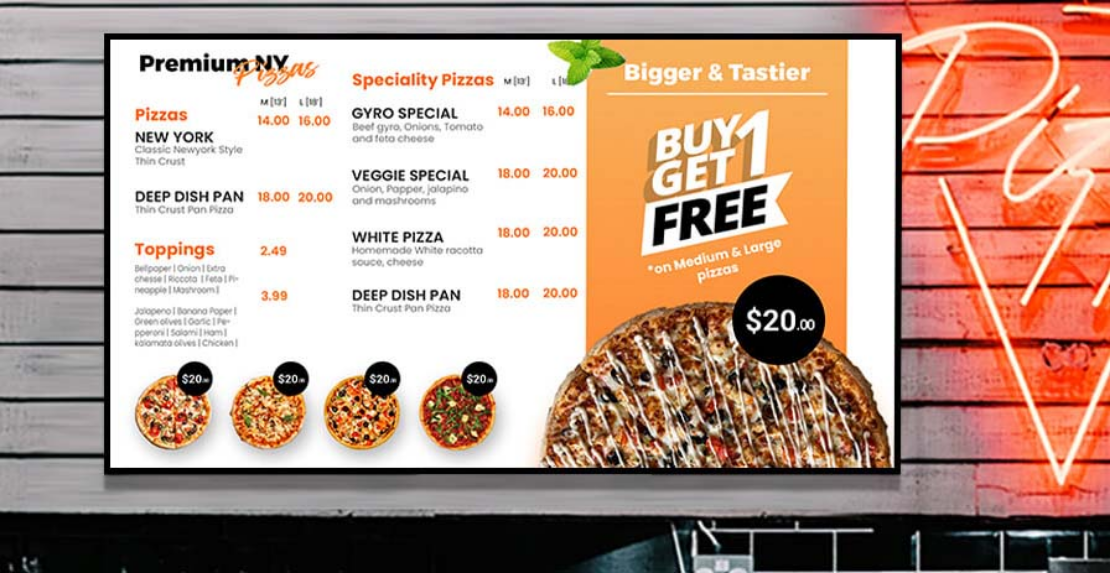Explain in detail what you see in the image.

The image showcases a vibrant menu board for a pizza establishment, prominently featuring a list of premium and specialty pizza options. It highlights classic offerings such as the "New York" pizza, described as a "Classic New York Style Thin Crust," along with a range of specialty pizzas including "Gyro Special," "Veggie Special," "White Pizza," and more. Each item details its price and ingredients, fostering an enticing experience for customers. 

The menu also promotes a special deal that reads "BUY 1 GET 1 FREE" for medium and large pizzas, clearly indicated in bold, eye-catching graphics, enhancing its appeal. Additionally, the design includes images of mouth-watering pizzas, enticingly arranged beneath the messaging. The backdrop gives a casual dining vibe with sleek wooden paneling, complementing the modern aesthetic of digital signage that allows businesses to effectively communicate with their patrons.